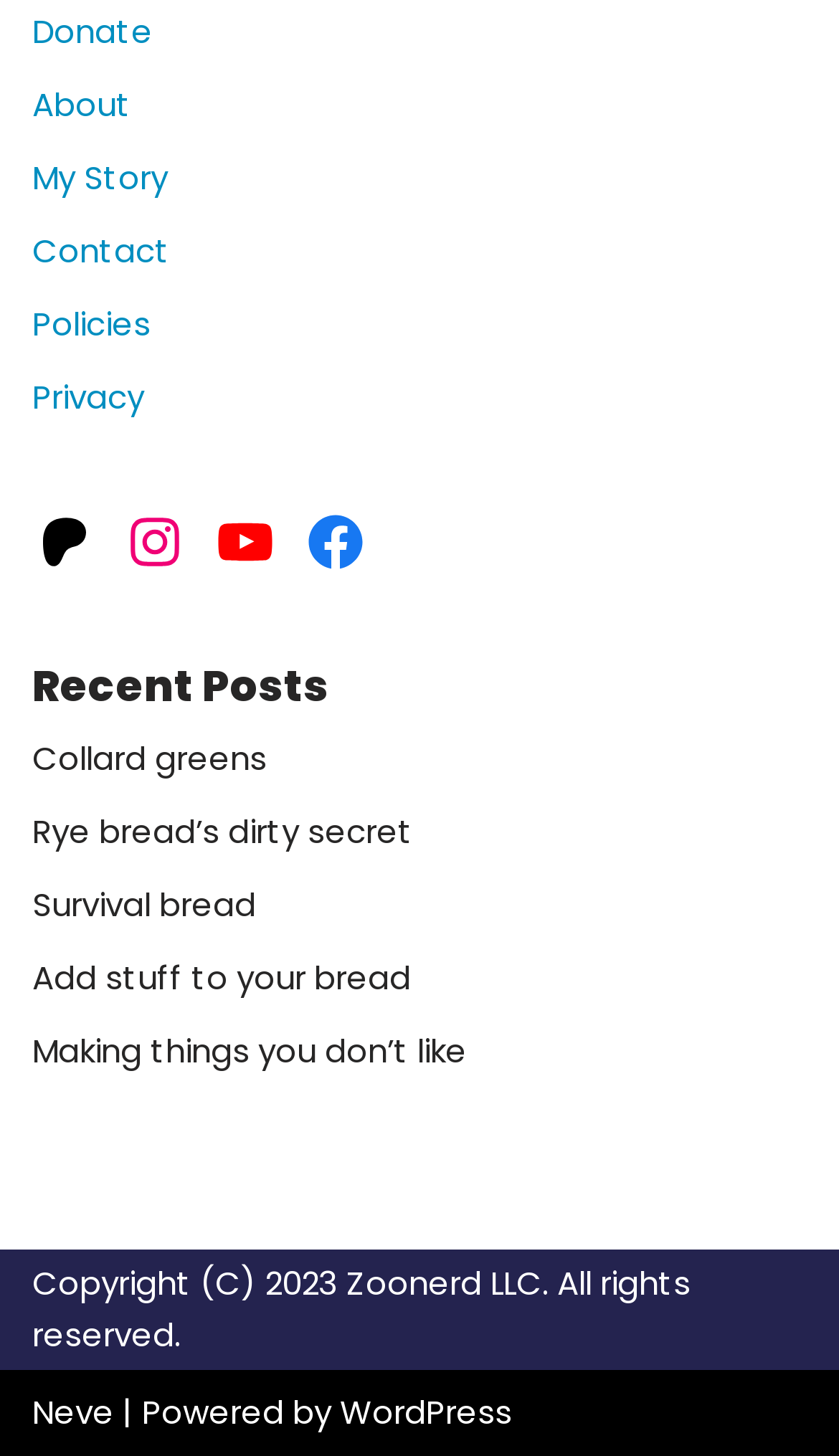How many navigation links are there at the top?
Look at the image and answer the question with a single word or phrase.

6